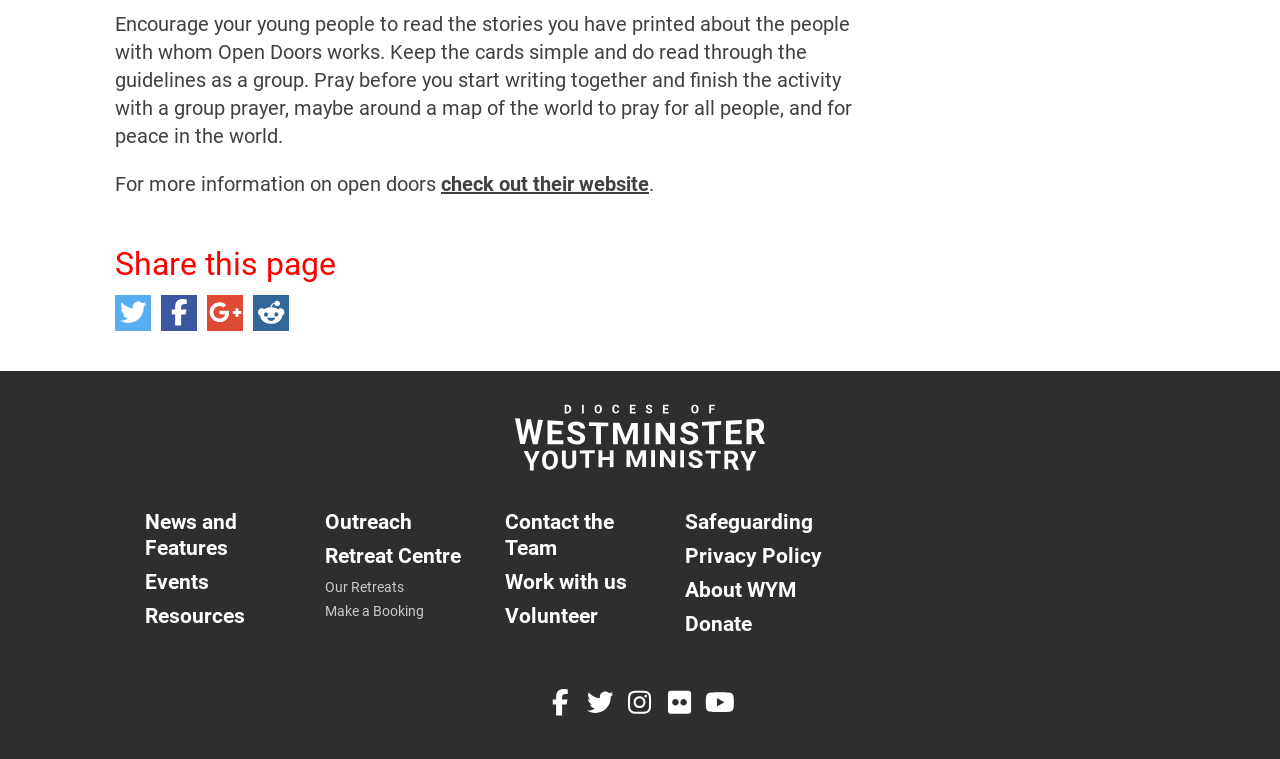How many social media links are available in the footer?
Carefully examine the image and provide a detailed answer to the question.

The footer section contains links to Twitter, Facebook, Google +1, Reddit, and other social media platforms, totaling 5 links.